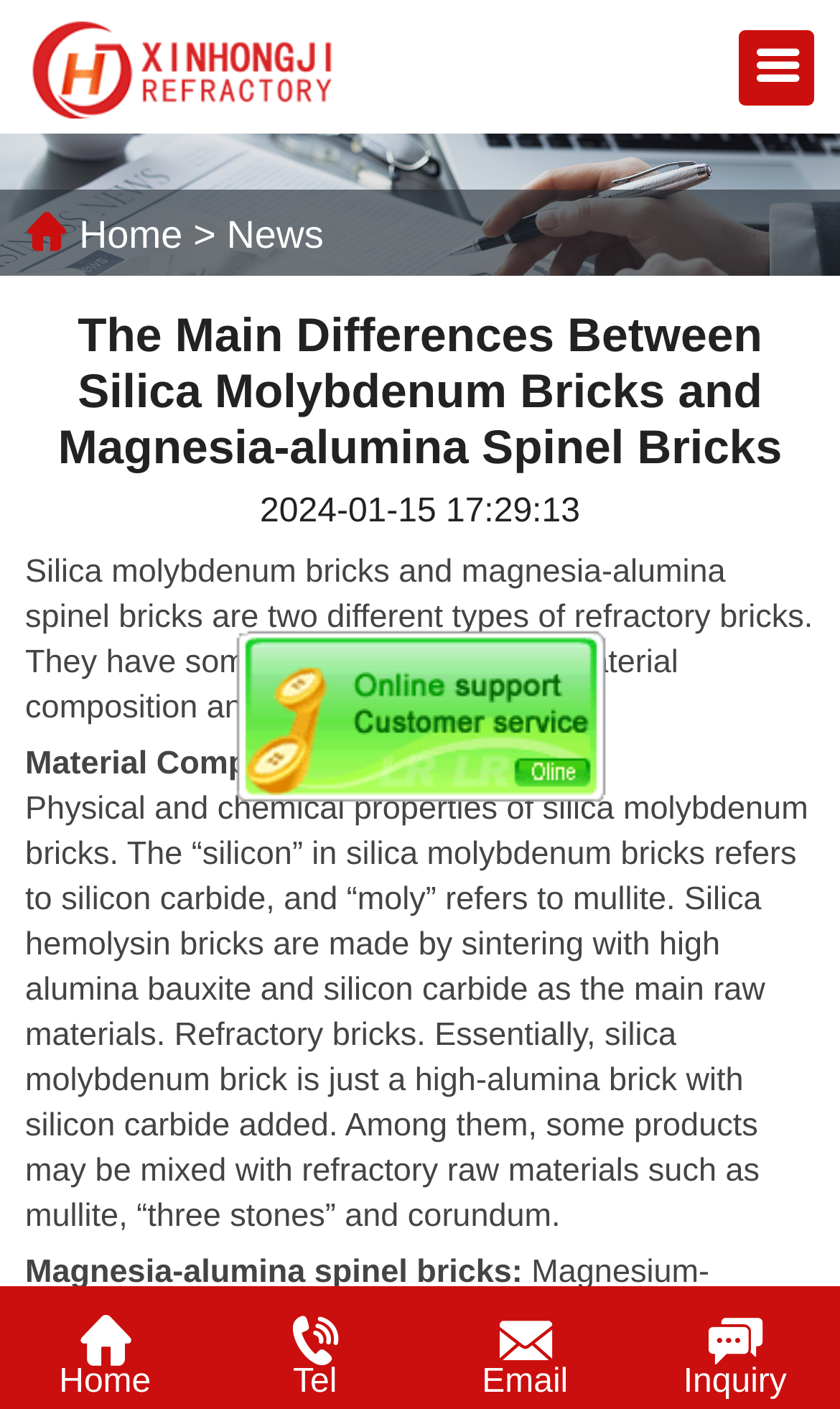How many types of refractory bricks are mentioned on this webpage?
Provide a detailed answer to the question using information from the image.

The webpage mentions two types of refractory bricks: silica molybdenum bricks and magnesia-alumina spinel bricks.